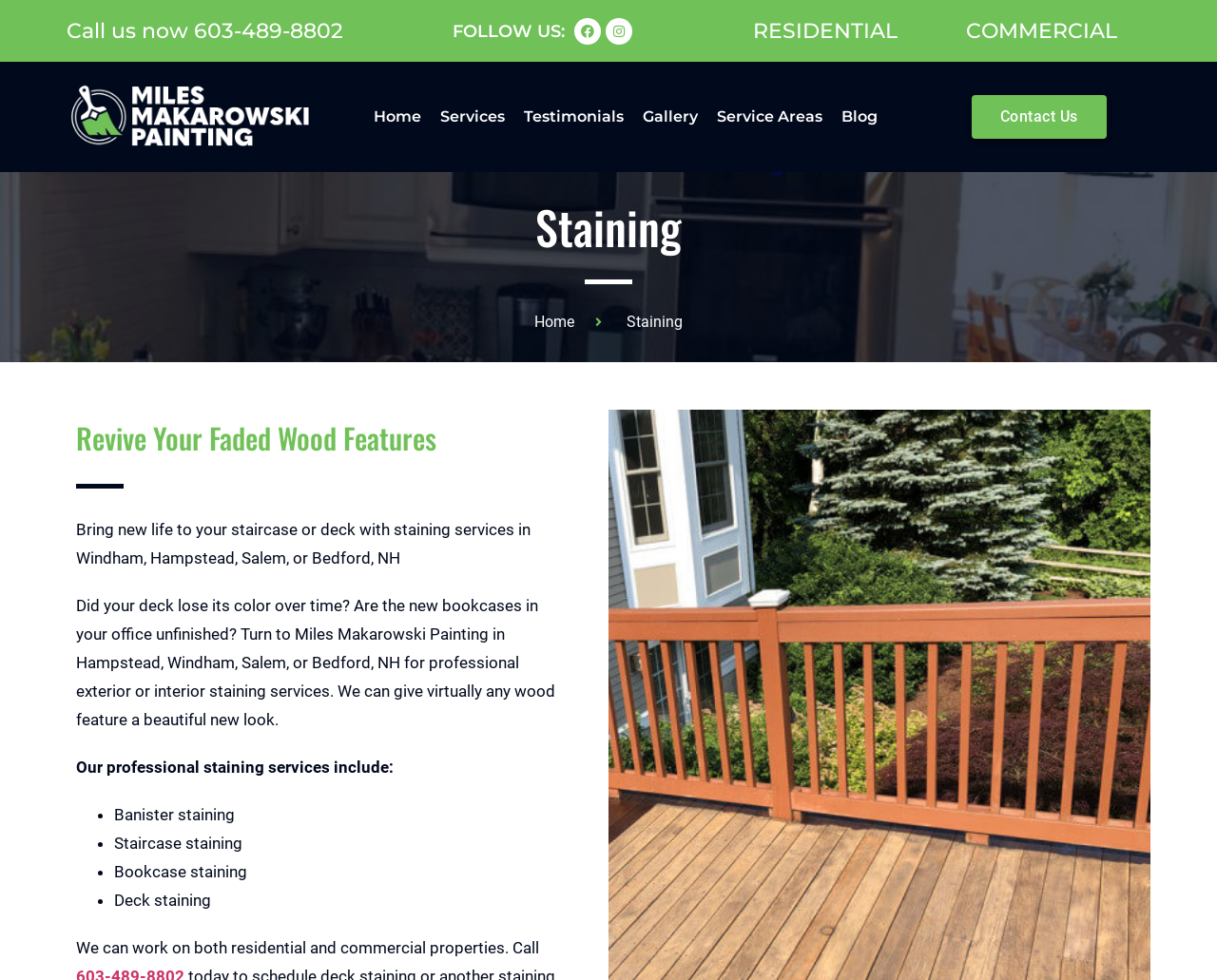What is the purpose of Miles Makarowski Painting's staining services? Examine the screenshot and reply using just one word or a brief phrase.

To give wood features a new look